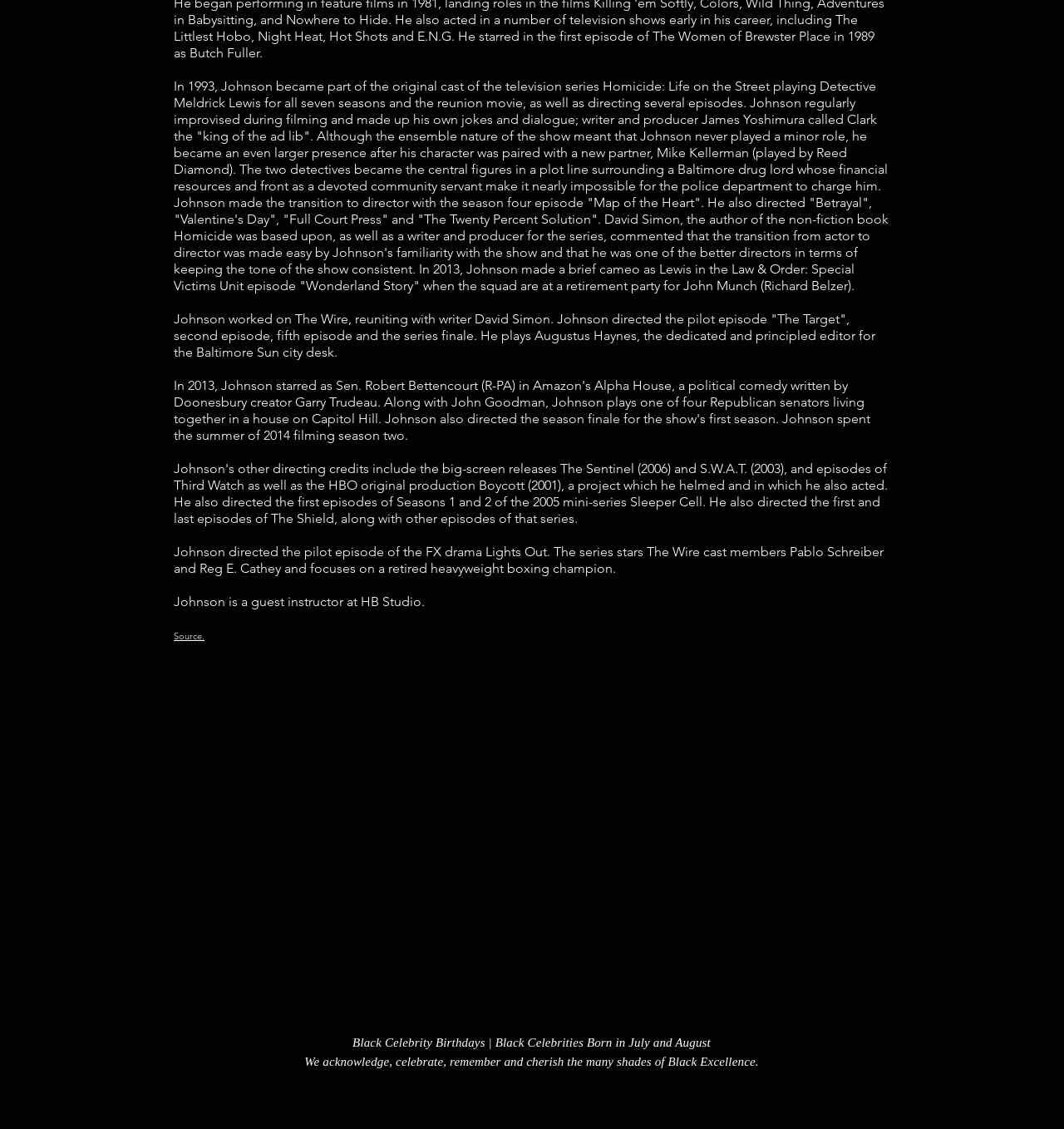Using the information in the image, give a comprehensive answer to the question: 
What is Clark Johnson's role at HB Studio?

The text states that Clark Johnson is a guest instructor at HB Studio, indicating that he teaches or has taught classes there.